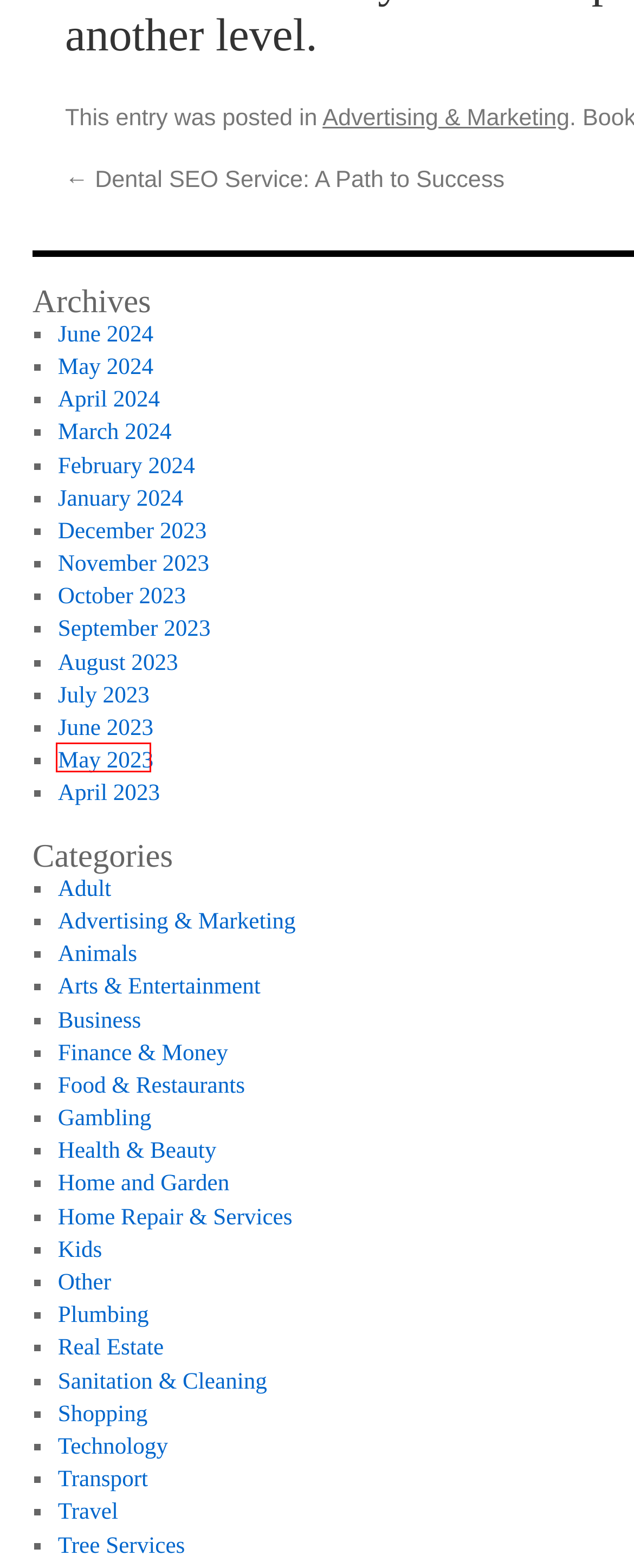You have a screenshot showing a webpage with a red bounding box highlighting an element. Choose the webpage description that best fits the new webpage after clicking the highlighted element. The descriptions are:
A. Gambling | BeyondTheBubble
B. August | 2023 | BeyondTheBubble
C. Shopping | BeyondTheBubble
D. Dental SEO Service: A Path to Success | BeyondTheBubble
E. Food & Restaurants | BeyondTheBubble
F. July | 2023 | BeyondTheBubble
G. November | 2023 | BeyondTheBubble
H. June | 2023 | BeyondTheBubble

F